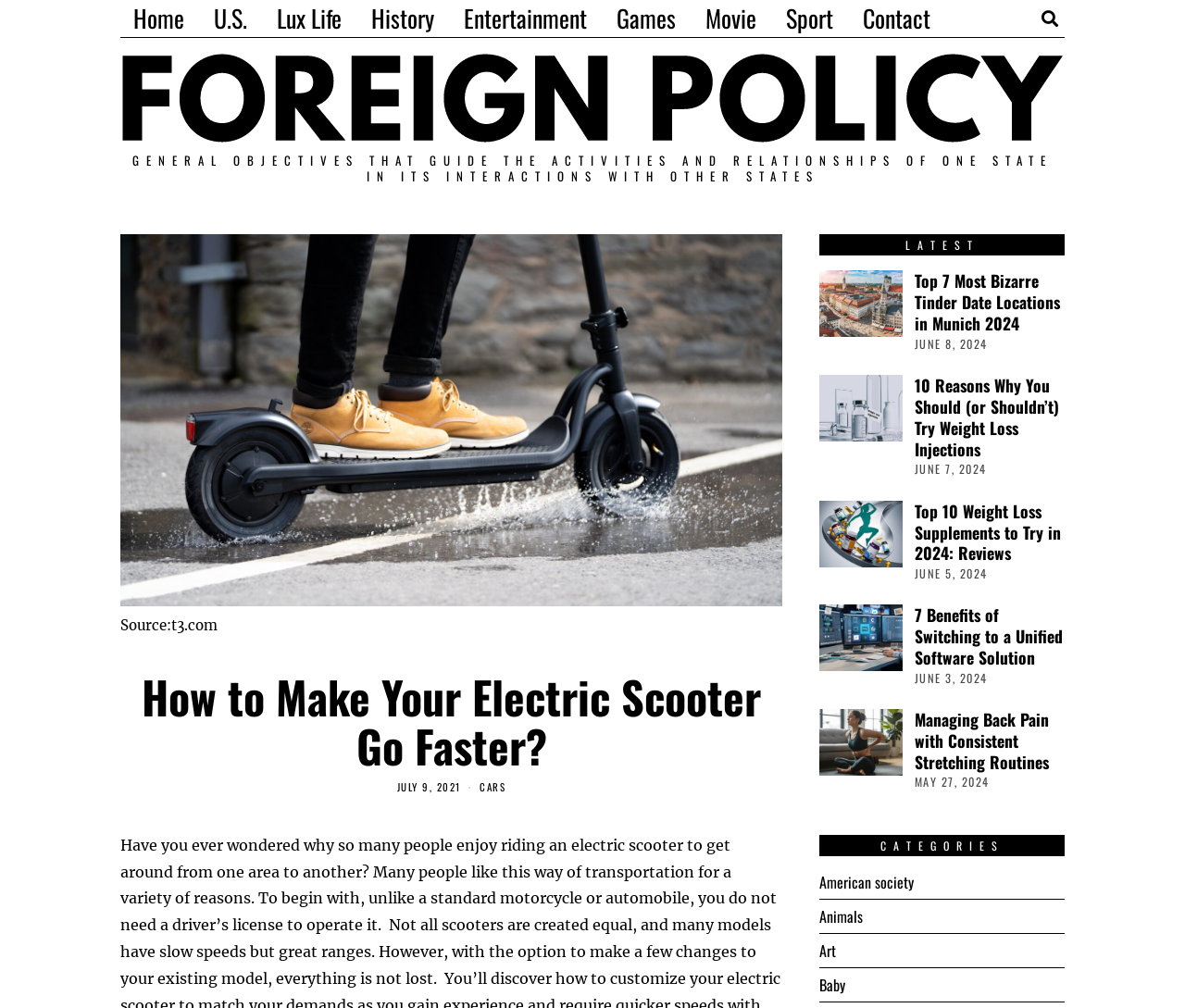Based on the element description "American society", predict the bounding box coordinates of the UI element.

[0.691, 0.864, 0.771, 0.886]